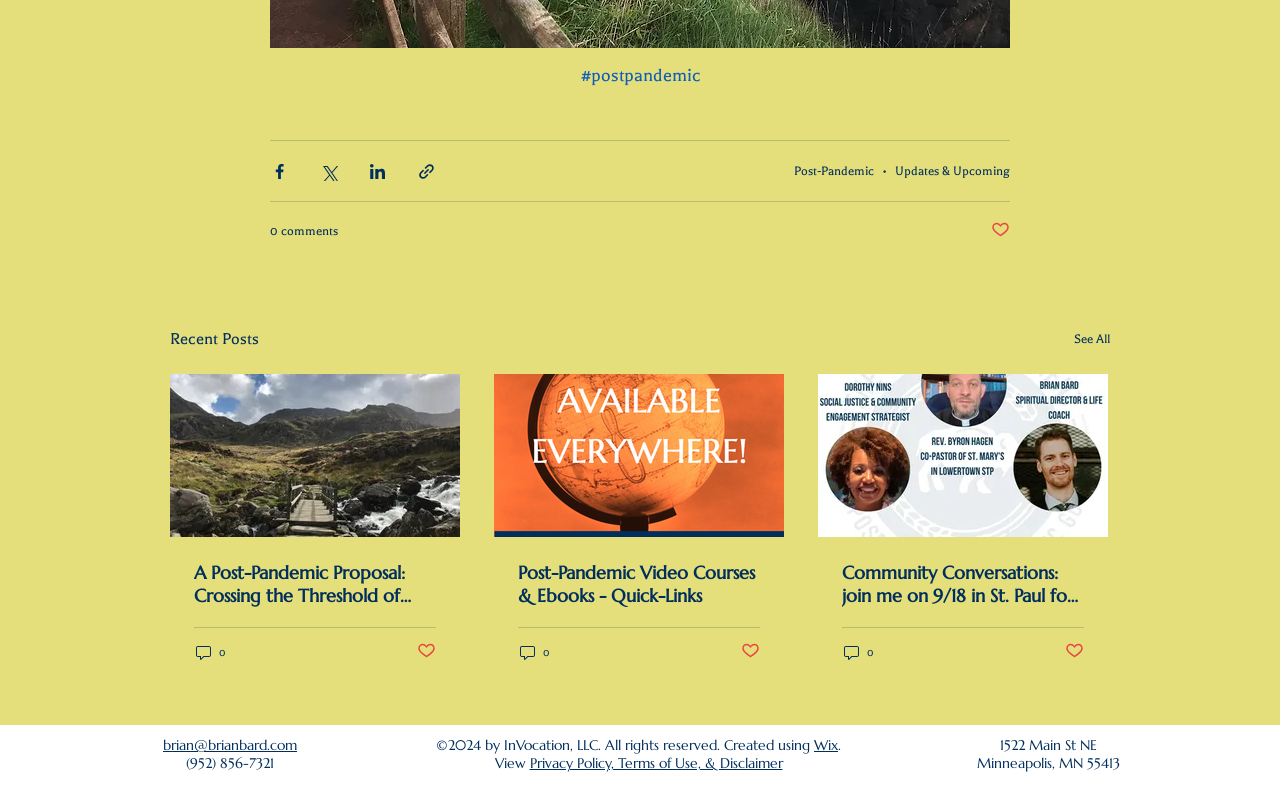Please specify the bounding box coordinates in the format (top-left x, top-left y, bottom-right x, bottom-right y), with all values as floating point numbers between 0 and 1. Identify the bounding box of the UI element described by: See All

[0.839, 0.406, 0.867, 0.442]